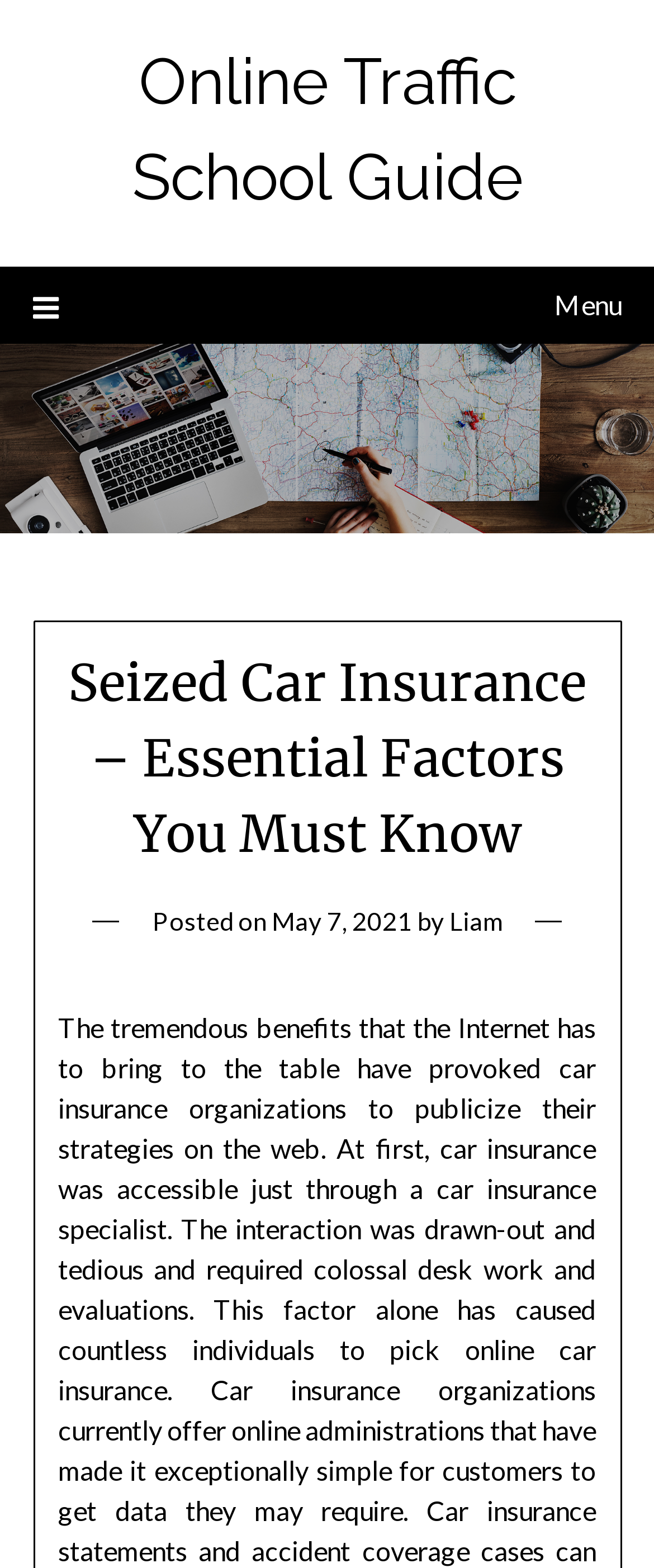Generate the text content of the main heading of the webpage.

Seized Car Insurance – Essential Factors You Must Know